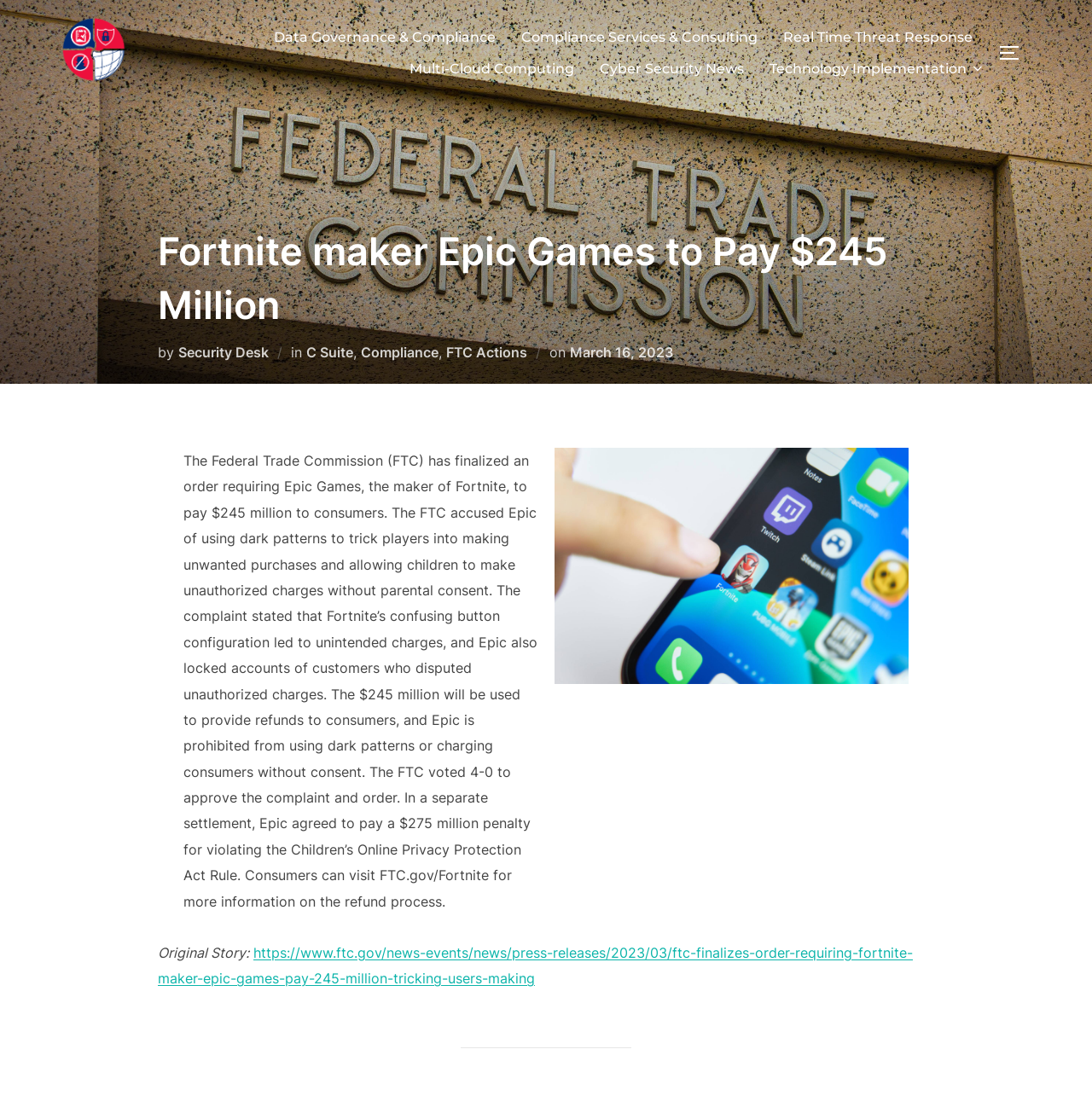Please predict the bounding box coordinates (top-left x, top-left y, bottom-right x, bottom-right y) for the UI element in the screenshot that fits the description: Data Governance & Compliance

[0.251, 0.019, 0.454, 0.048]